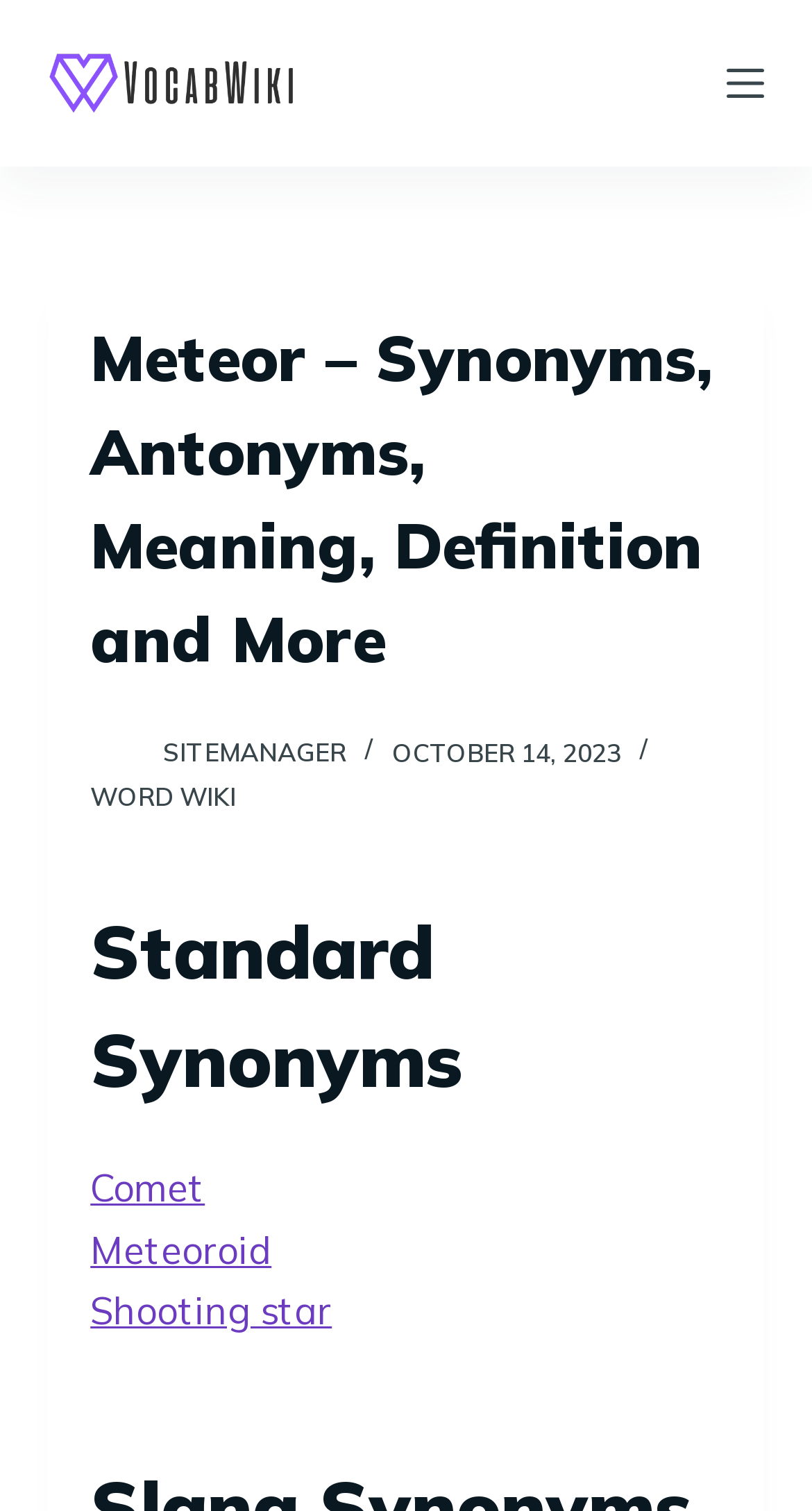Provide the bounding box coordinates of the UI element this sentence describes: "Skip to content".

[0.0, 0.0, 0.103, 0.028]